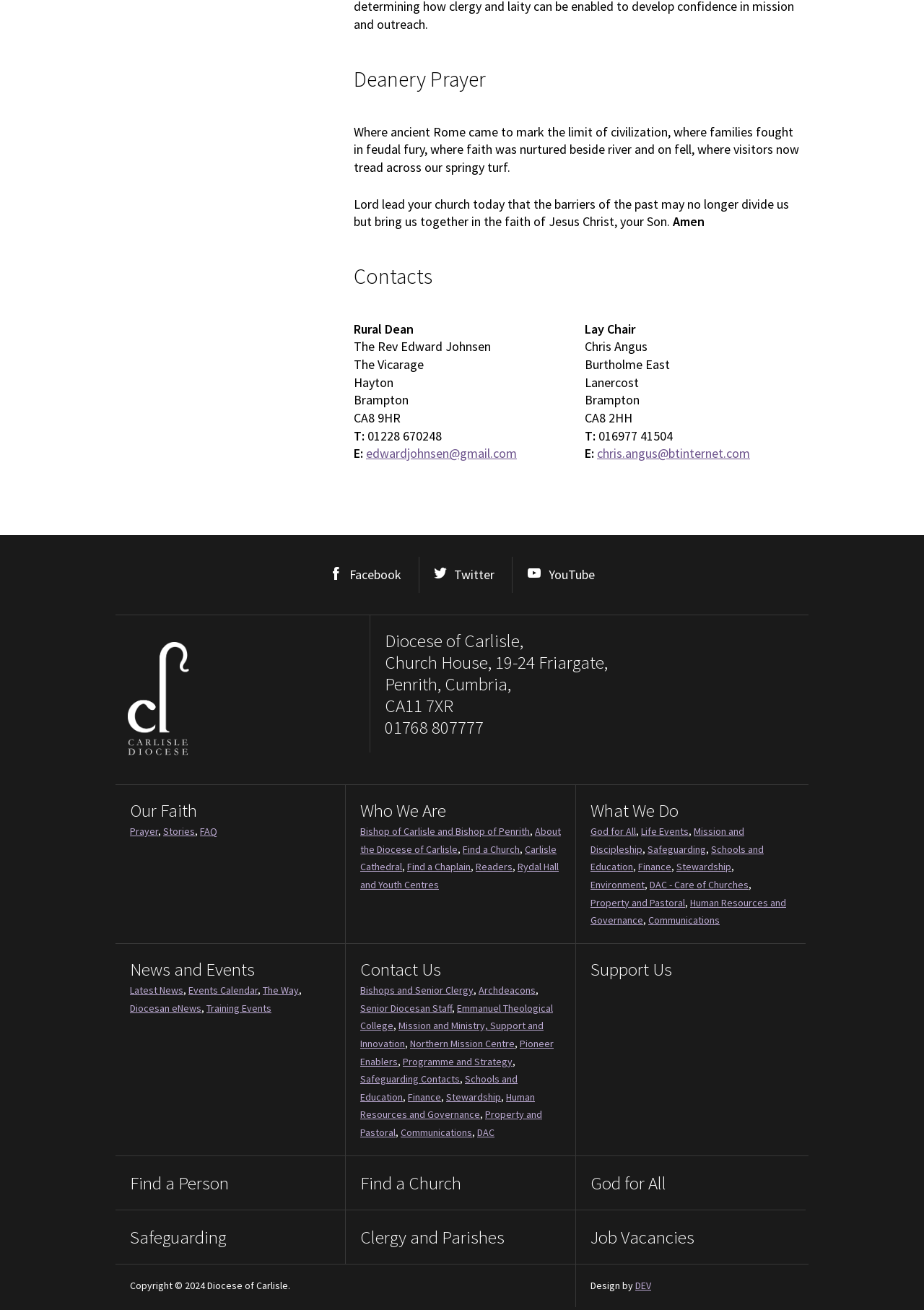Locate the bounding box coordinates of the element's region that should be clicked to carry out the following instruction: "Read about Our Faith". The coordinates need to be four float numbers between 0 and 1, i.e., [left, top, right, bottom].

[0.141, 0.61, 0.213, 0.627]